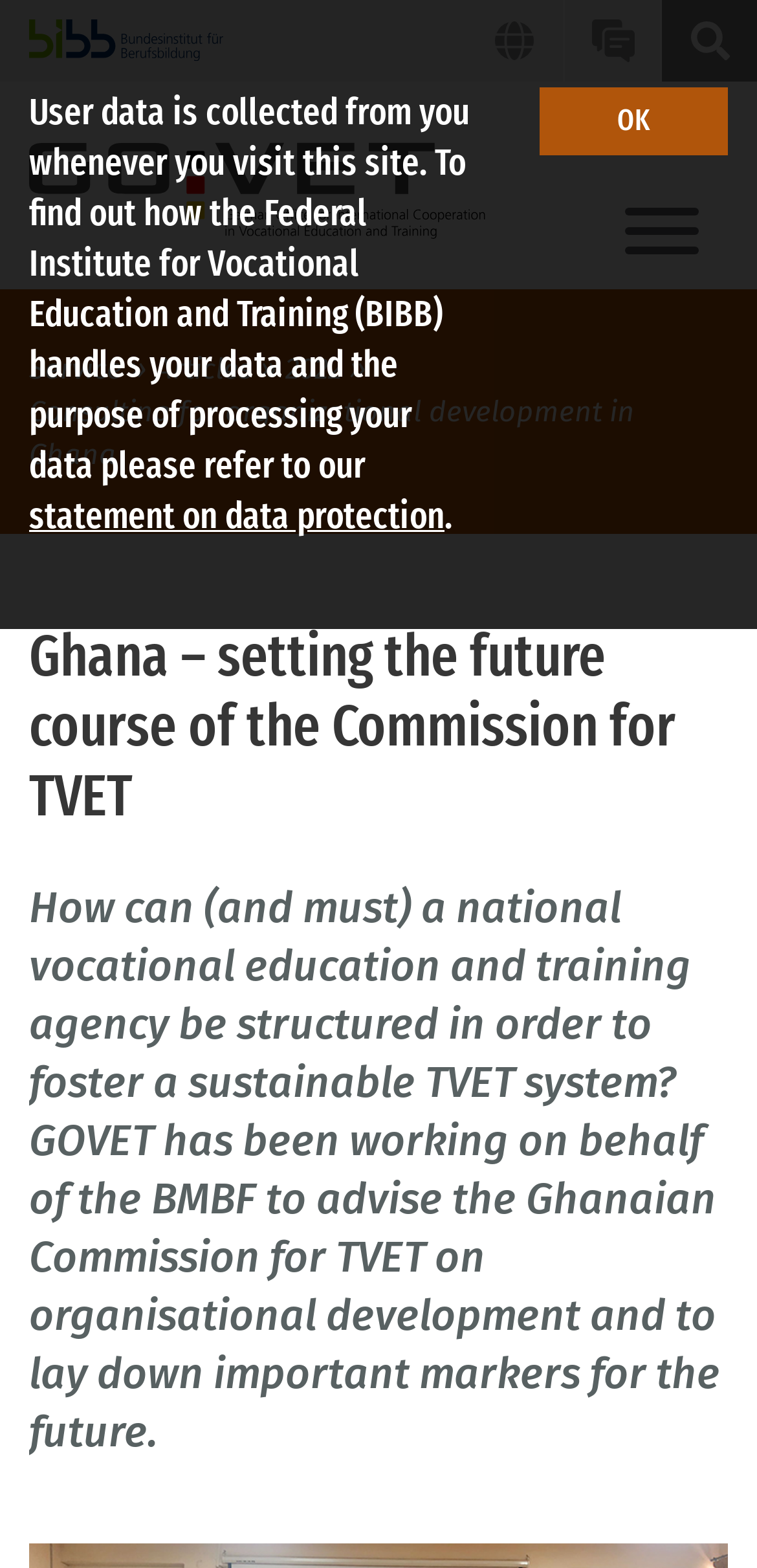Please extract the primary headline from the webpage.

Ghana – setting the future course of the Commission for TVET